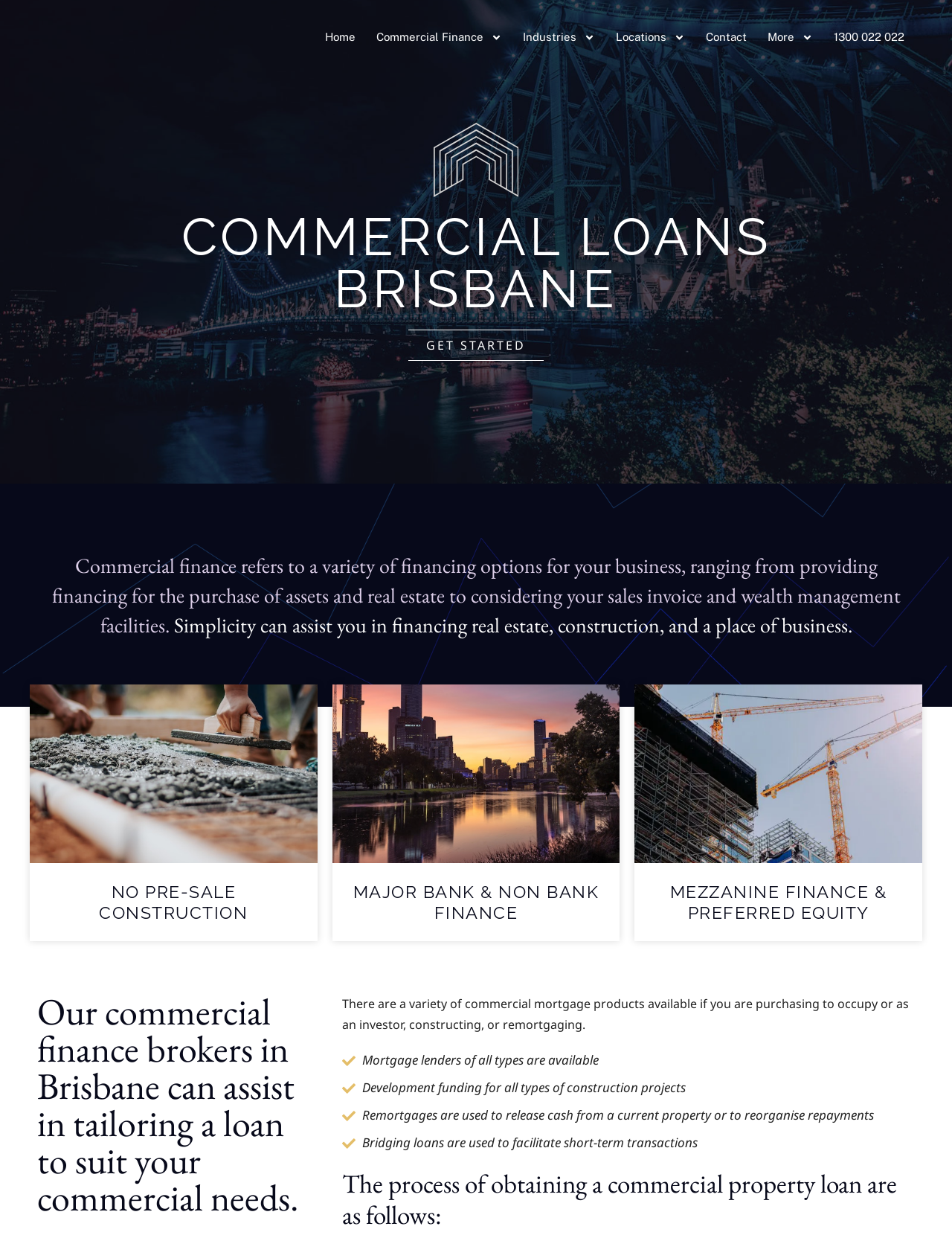Please find the bounding box coordinates in the format (top-left x, top-left y, bottom-right x, bottom-right y) for the given element description. Ensure the coordinates are floating point numbers between 0 and 1. Description: 1300 022 022

[0.865, 0.016, 0.961, 0.044]